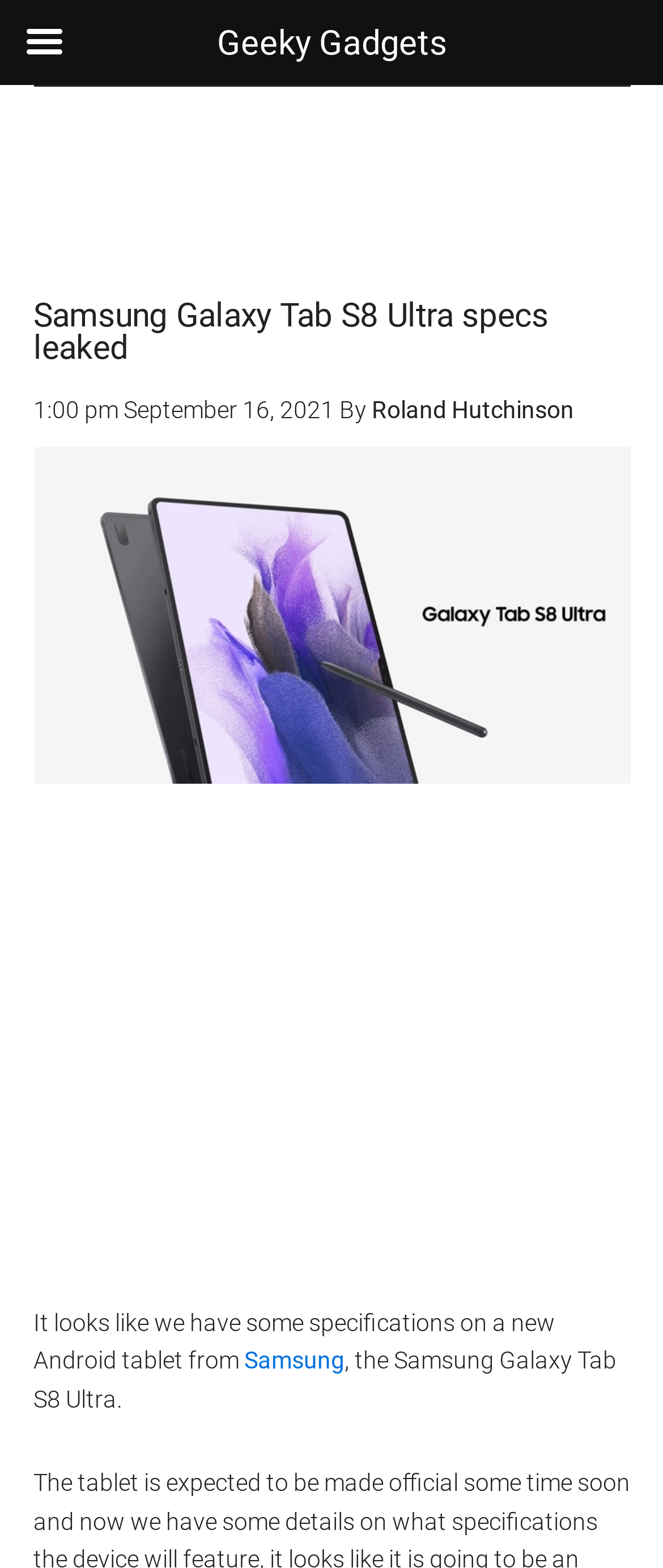Locate the bounding box of the UI element defined by this description: "Geeky Gadgets". The coordinates should be given as four float numbers between 0 and 1, formatted as [left, top, right, bottom].

[0.327, 0.018, 0.673, 0.039]